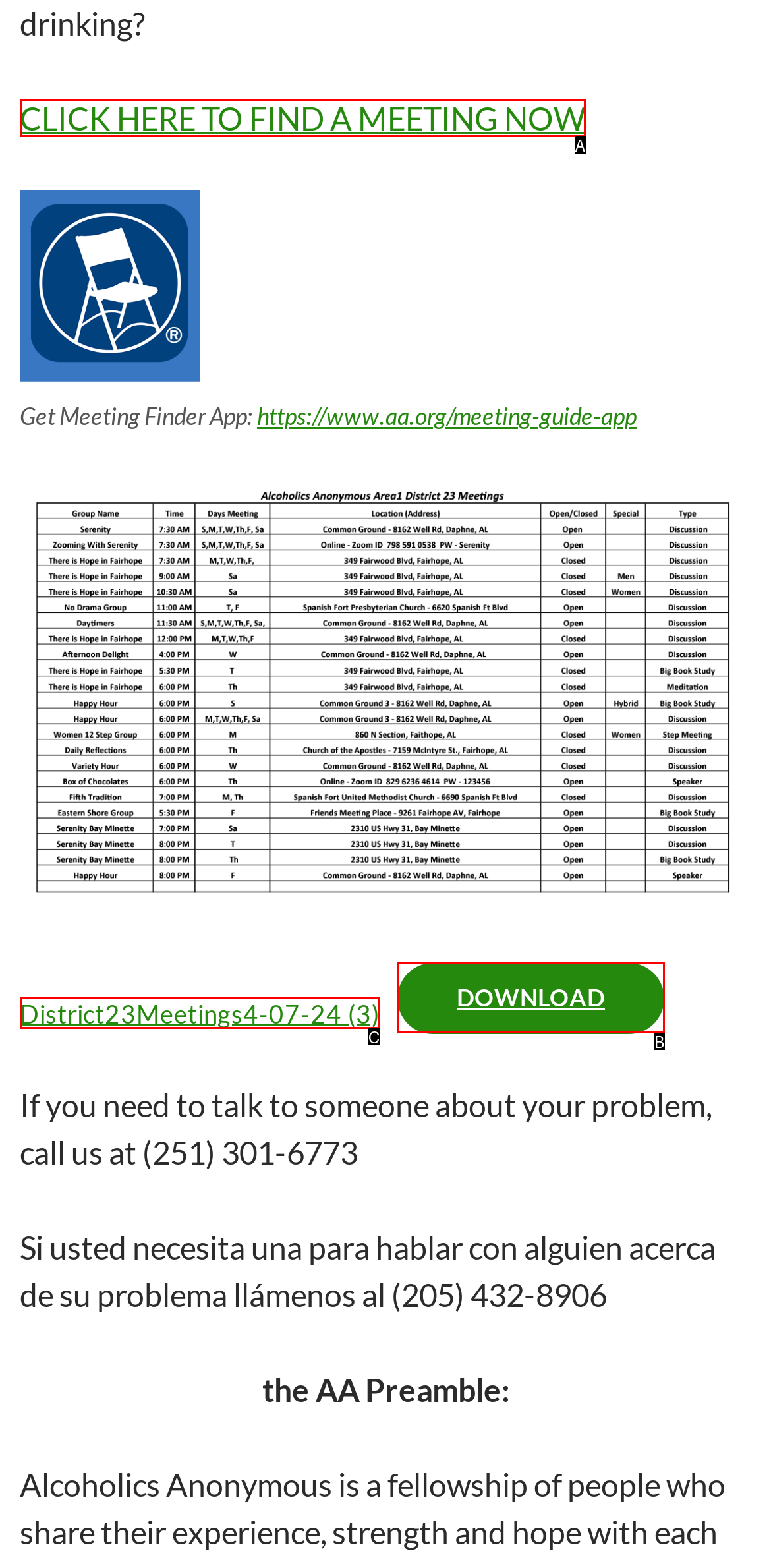Choose the letter of the UI element that aligns with the following description: District23Meetings4-07-24 (3)
State your answer as the letter from the listed options.

C